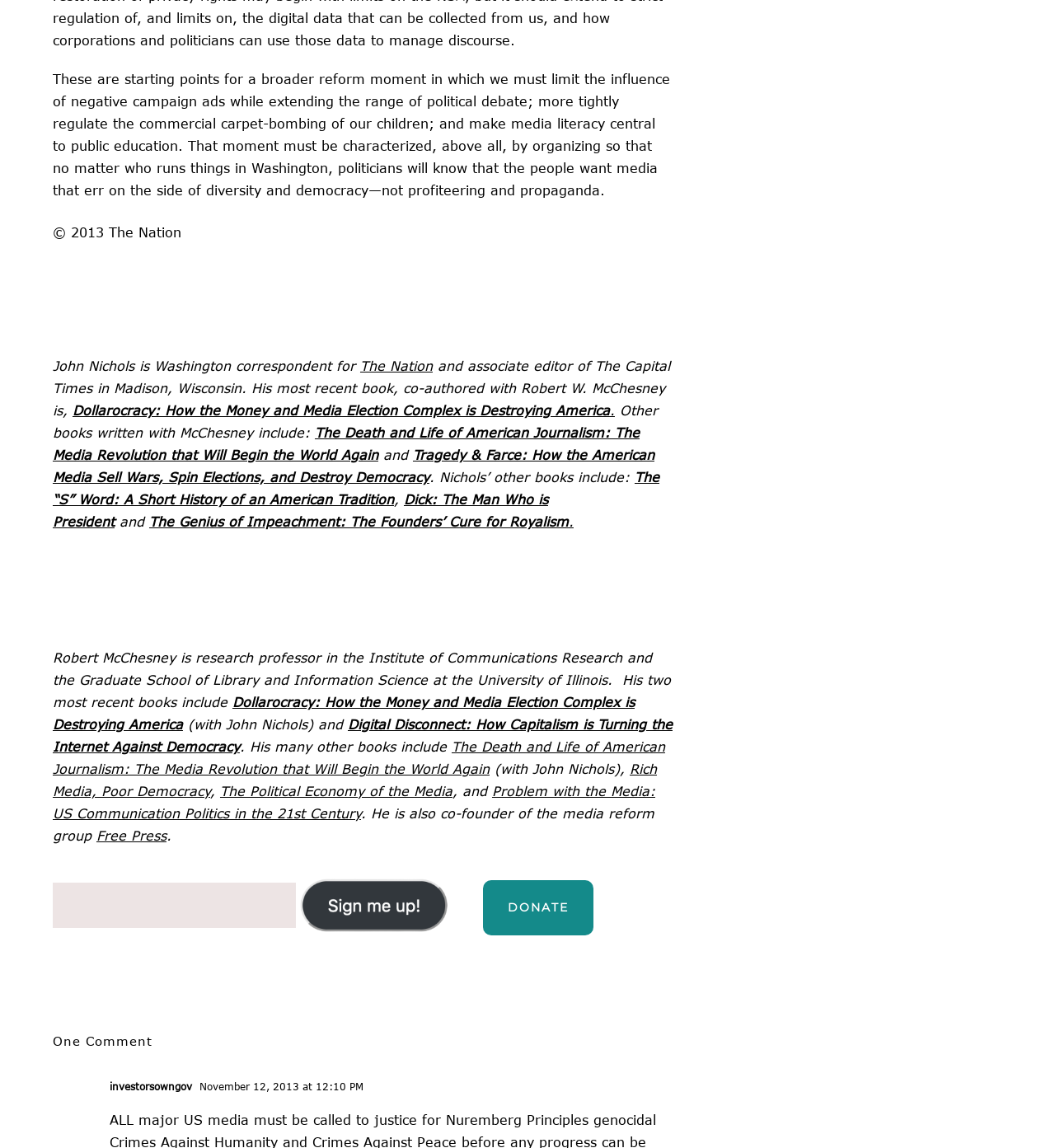Answer the question briefly using a single word or phrase: 
What is the purpose of the button below the textbox?

Subscribe